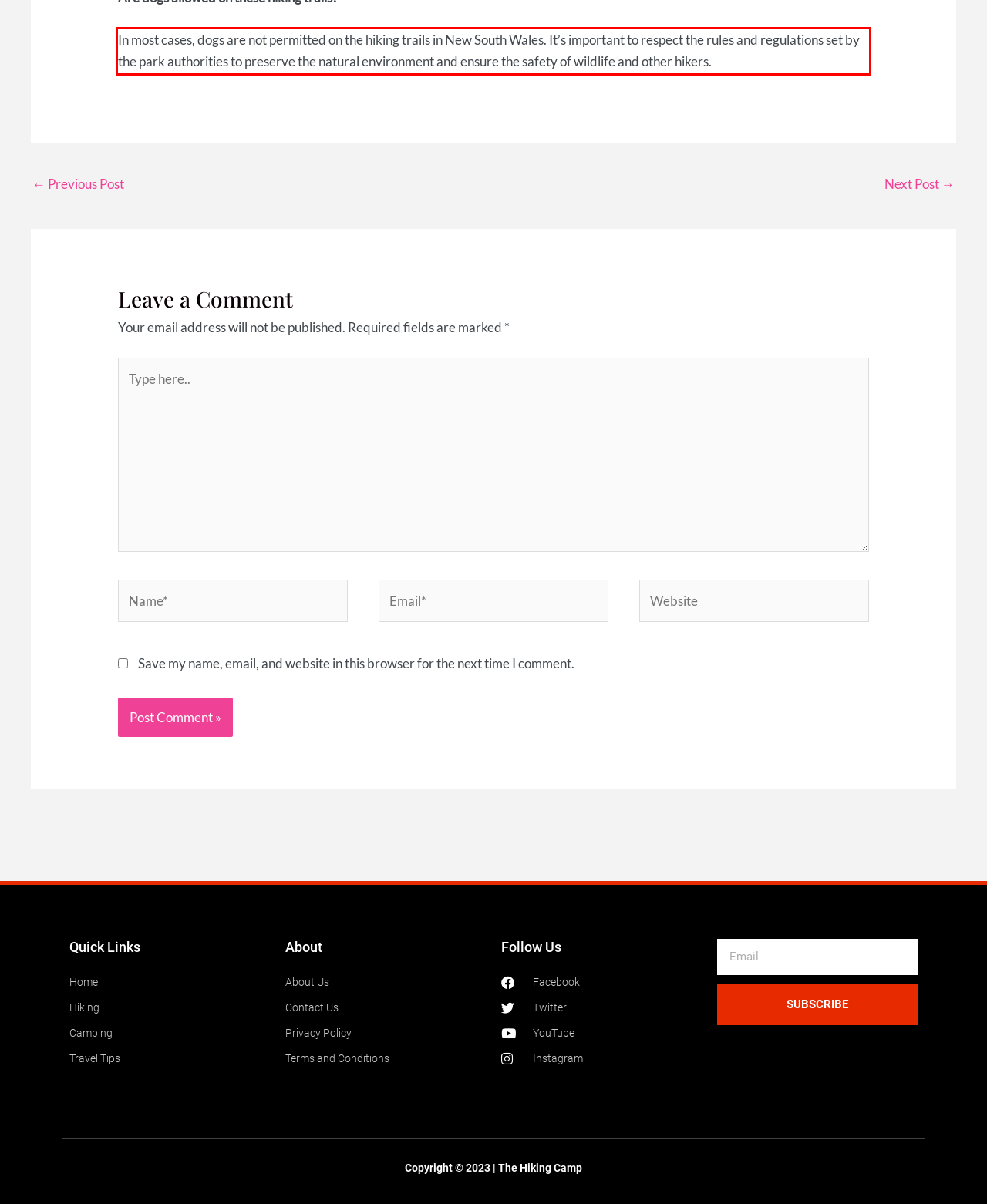You are provided with a screenshot of a webpage featuring a red rectangle bounding box. Extract the text content within this red bounding box using OCR.

In most cases, dogs are not permitted on the hiking trails in New South Wales. It’s important to respect the rules and regulations set by the park authorities to preserve the natural environment and ensure the safety of wildlife and other hikers.